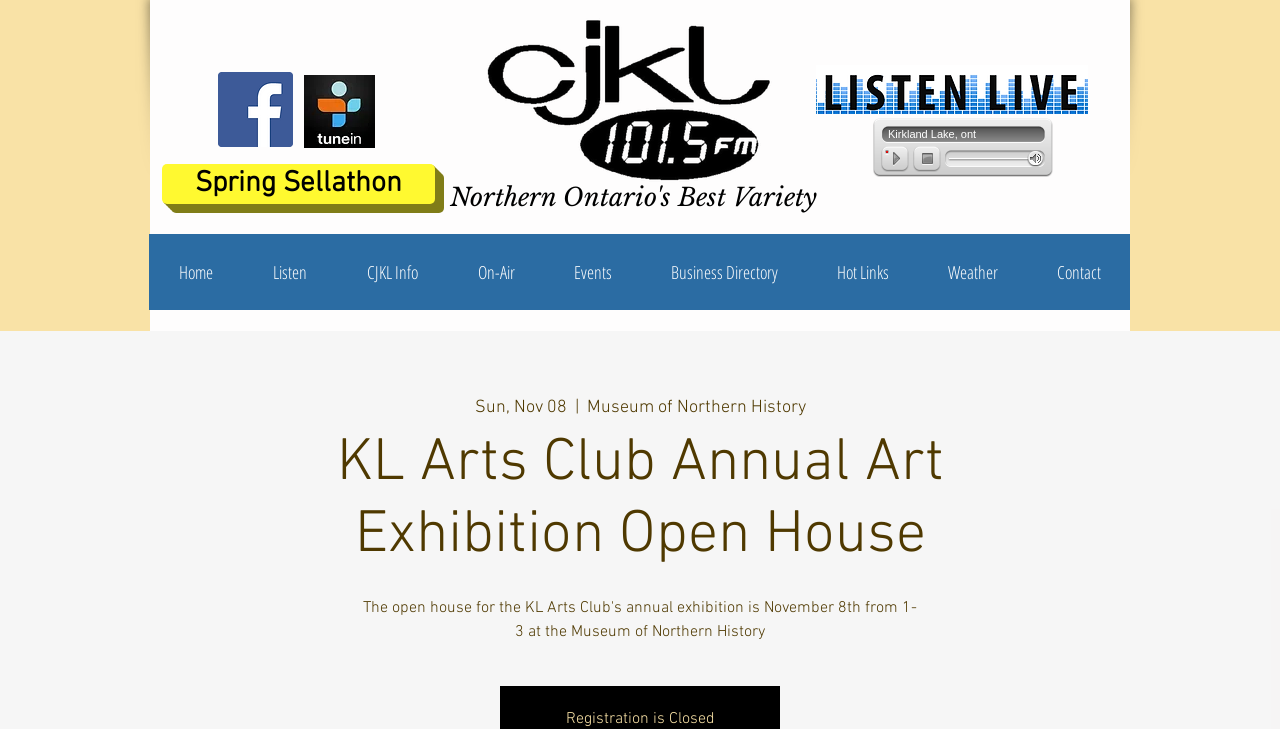Where is the open house event located? From the image, respond with a single word or brief phrase.

Museum of Northern History